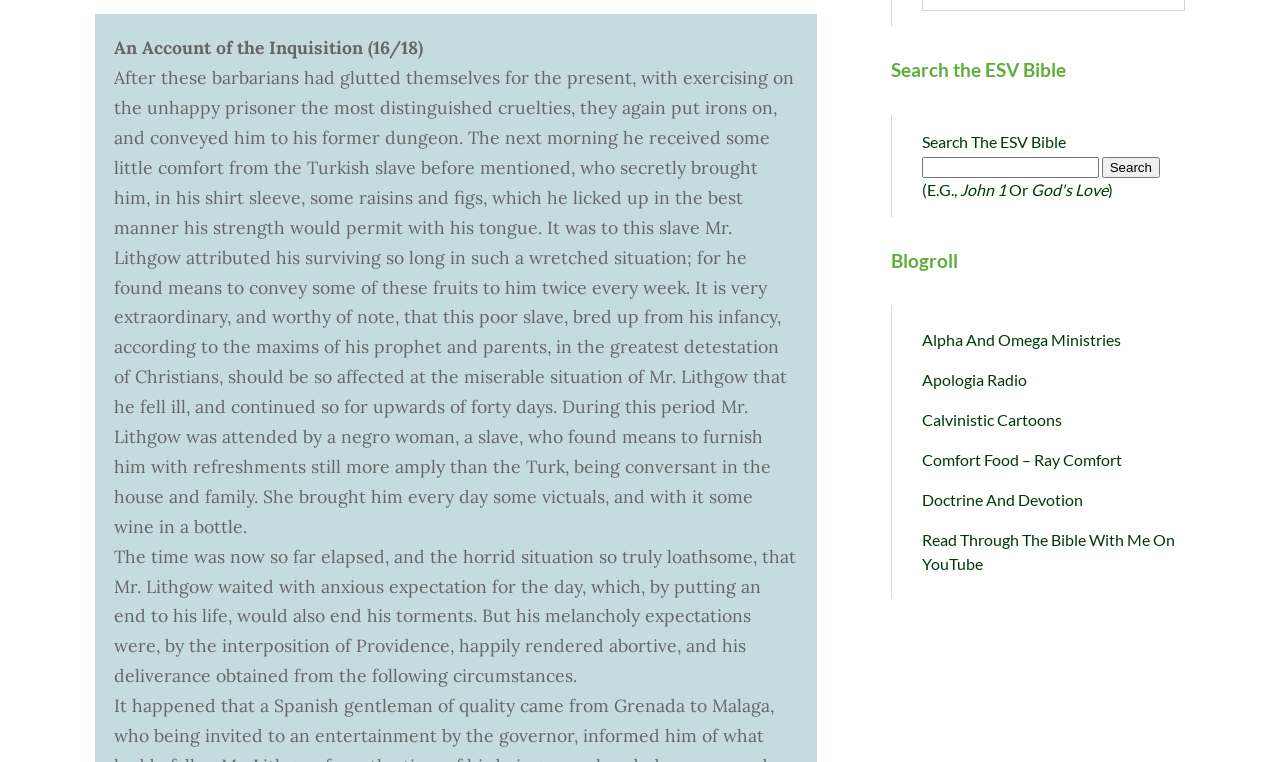Locate the UI element described by Visies en waarden in the provided webpage screenshot. Return the bounding box coordinates in the format (top-left x, top-left y, bottom-right x, bottom-right y), ensuring all values are between 0 and 1.

None